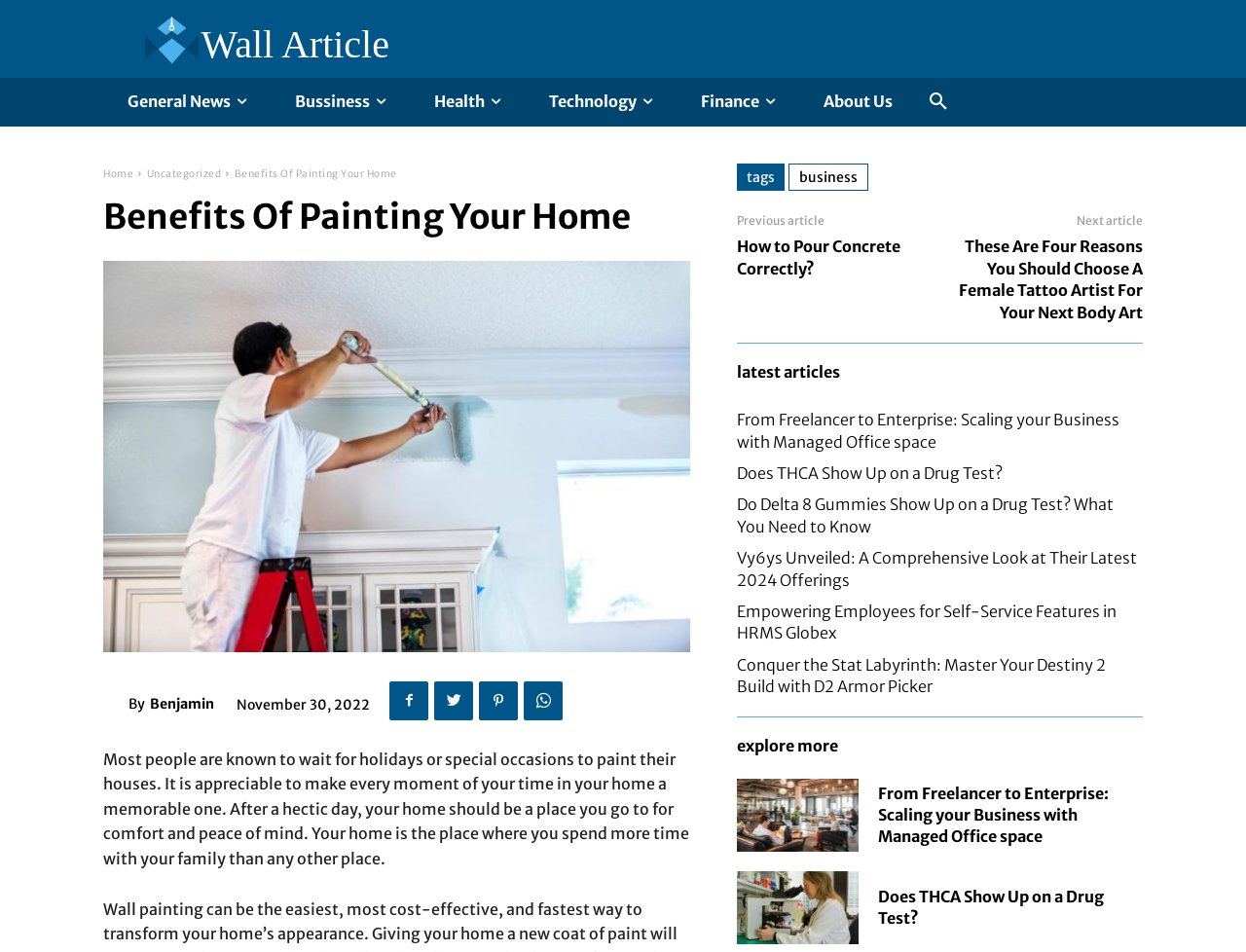Identify the bounding box coordinates of the specific part of the webpage to click to complete this instruction: "Explore the 'latest articles'".

[0.591, 0.381, 0.674, 0.401]